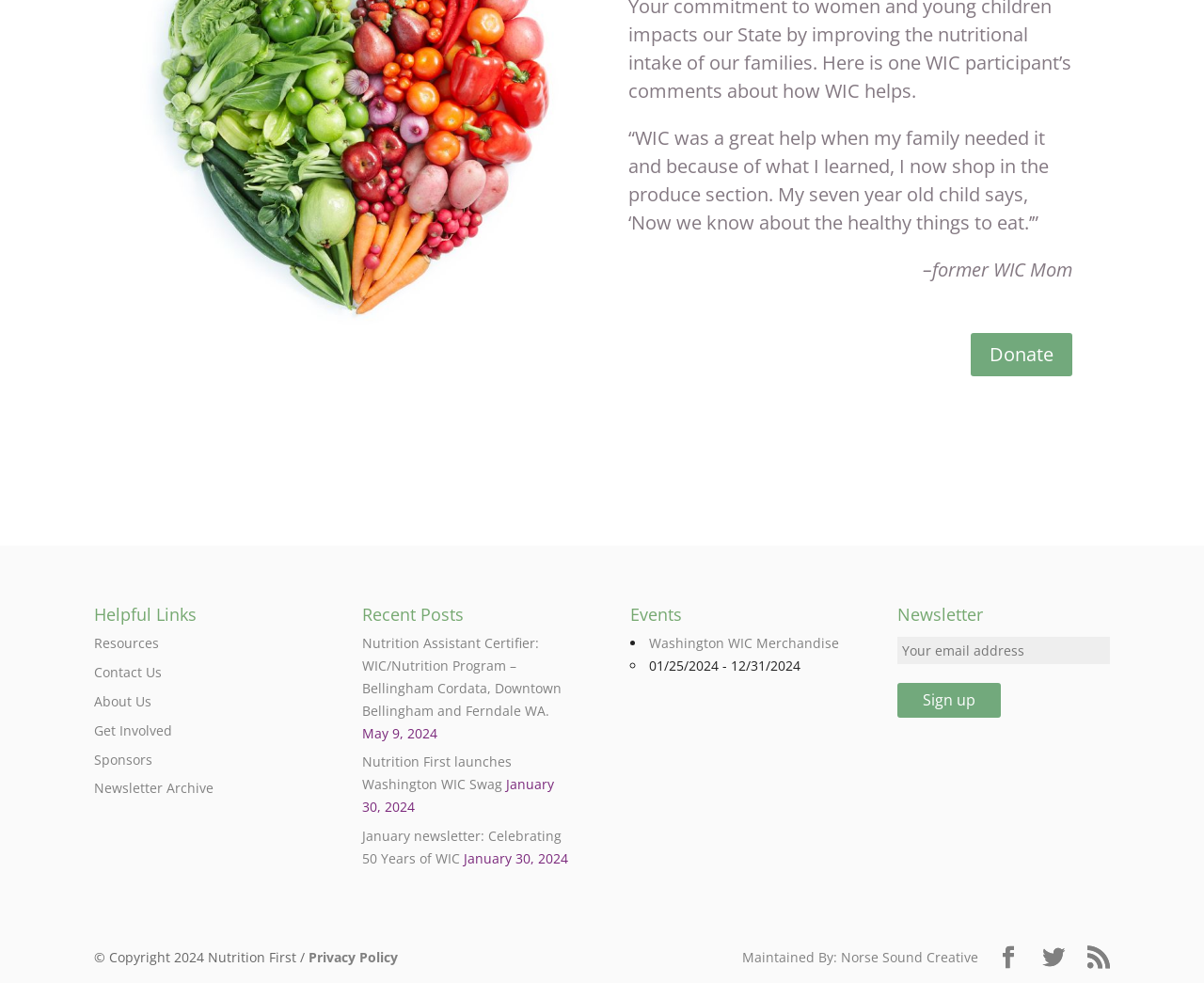Predict the bounding box of the UI element that fits this description: "Norse Sound Creative".

[0.698, 0.964, 0.812, 0.983]